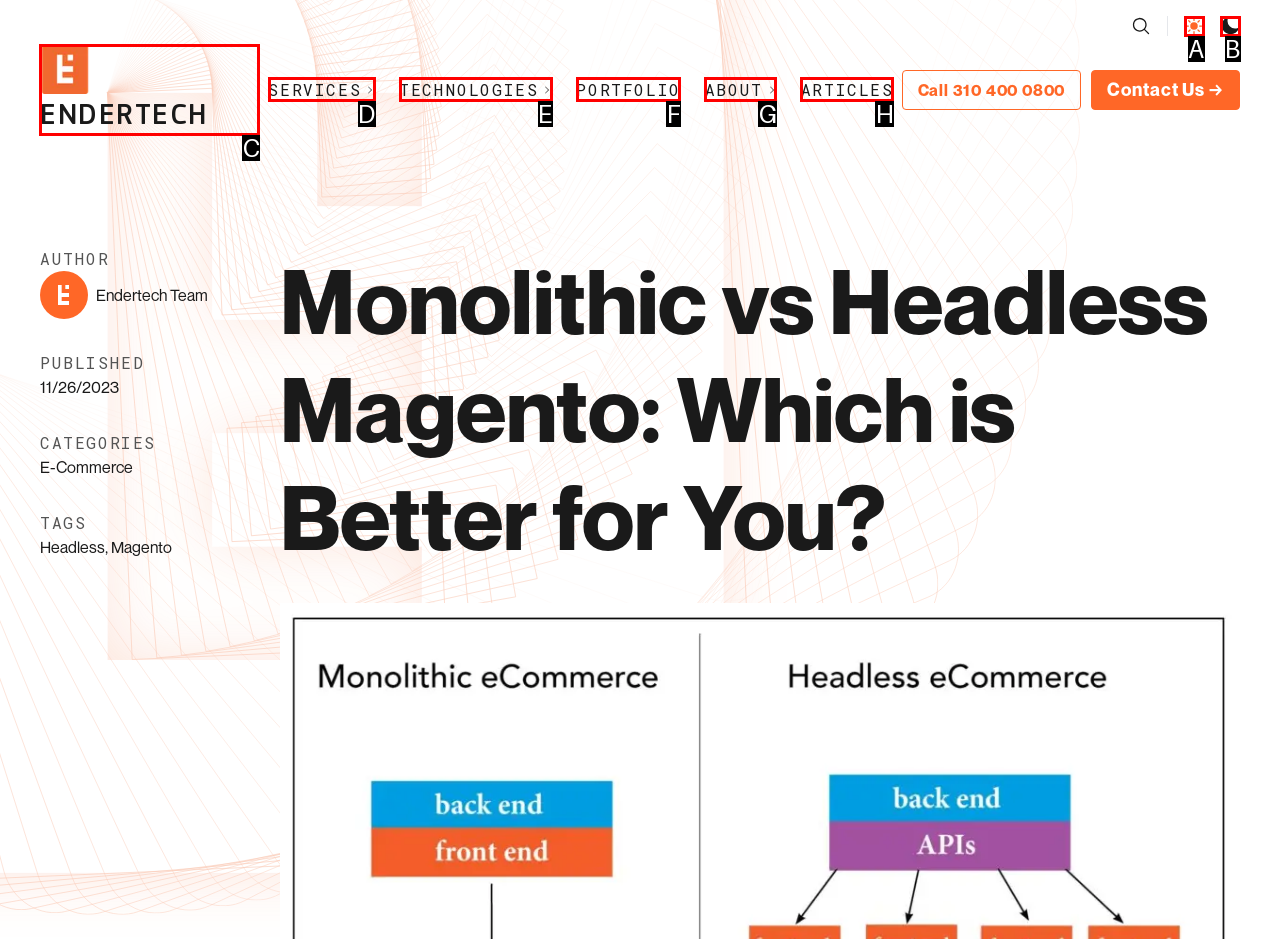Specify which HTML element I should click to complete this instruction: Visit Endertech homepage Answer with the letter of the relevant option.

C